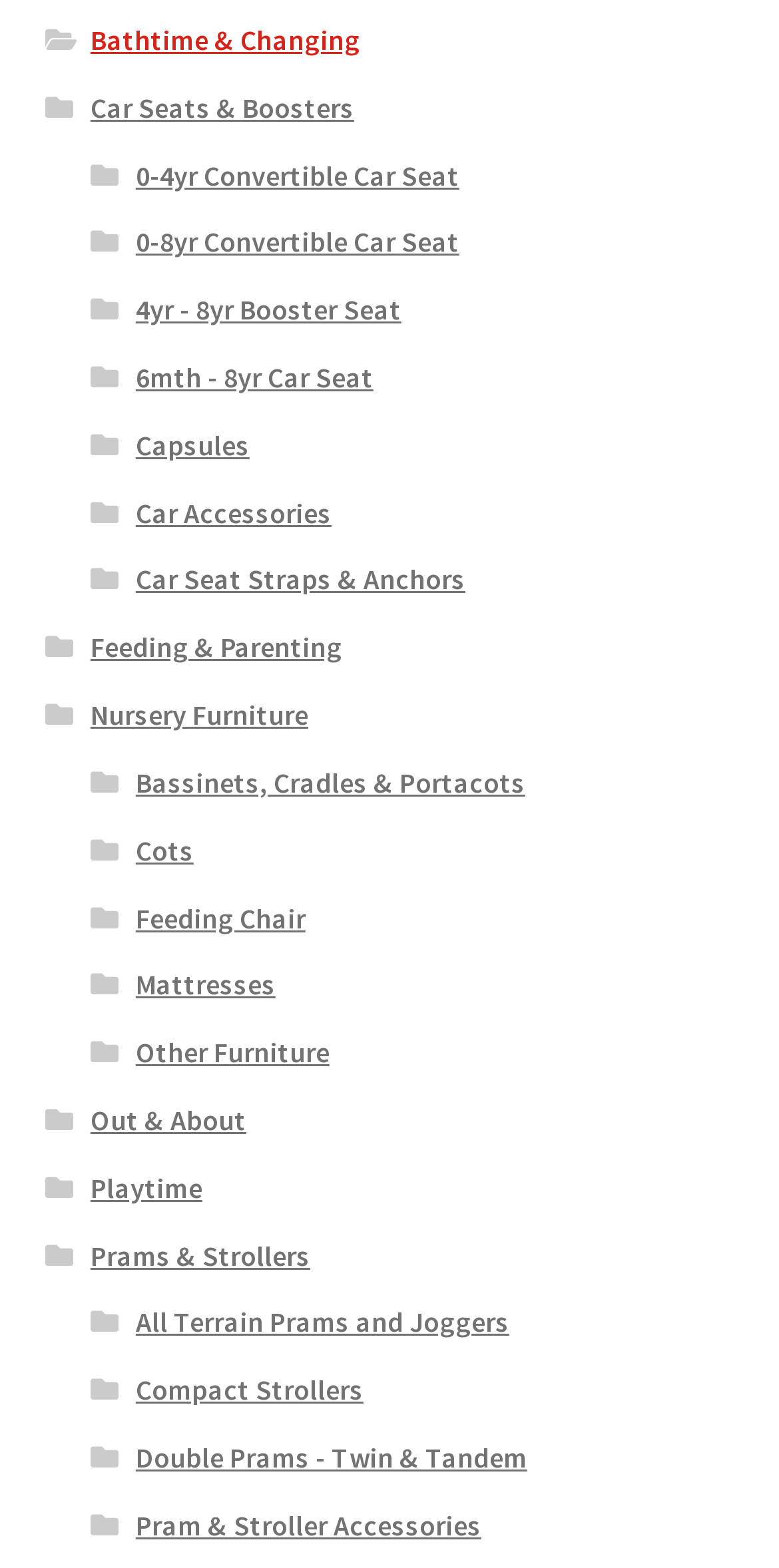Answer briefly with one word or phrase:
How many types of car seats are listed?

5